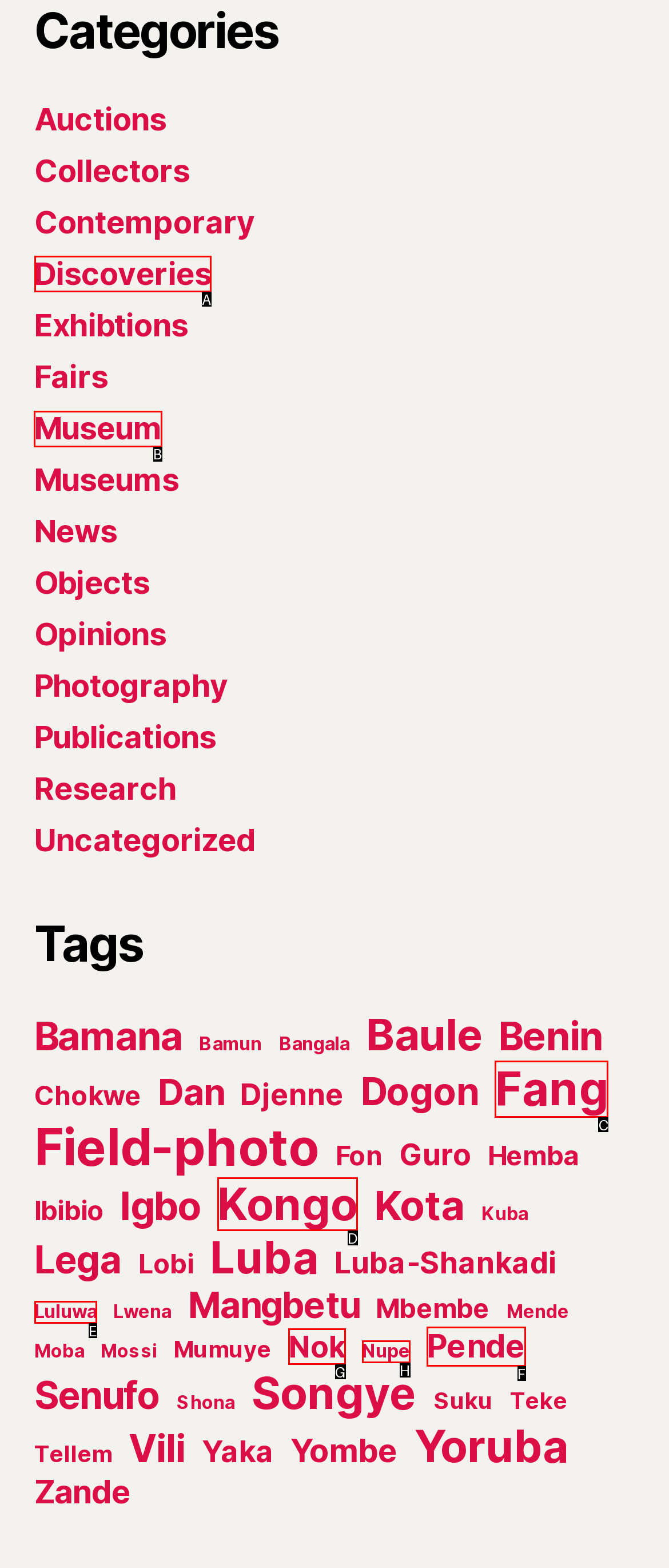From the given options, indicate the letter that corresponds to the action needed to complete this task: Go to the 'Museum' page. Respond with only the letter.

B